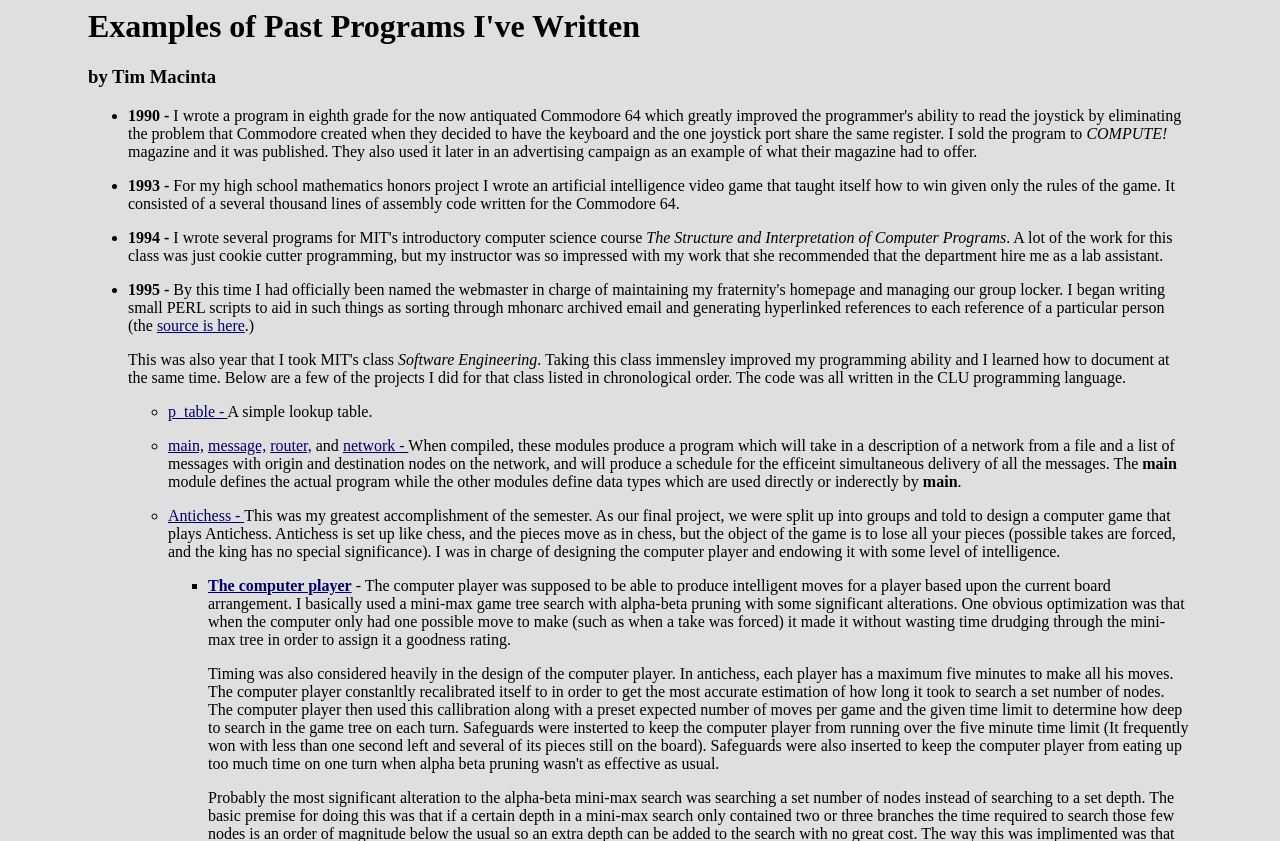What was the topic of the high school mathematics honors project?
Based on the image, respond with a single word or phrase.

Artificial intelligence video game